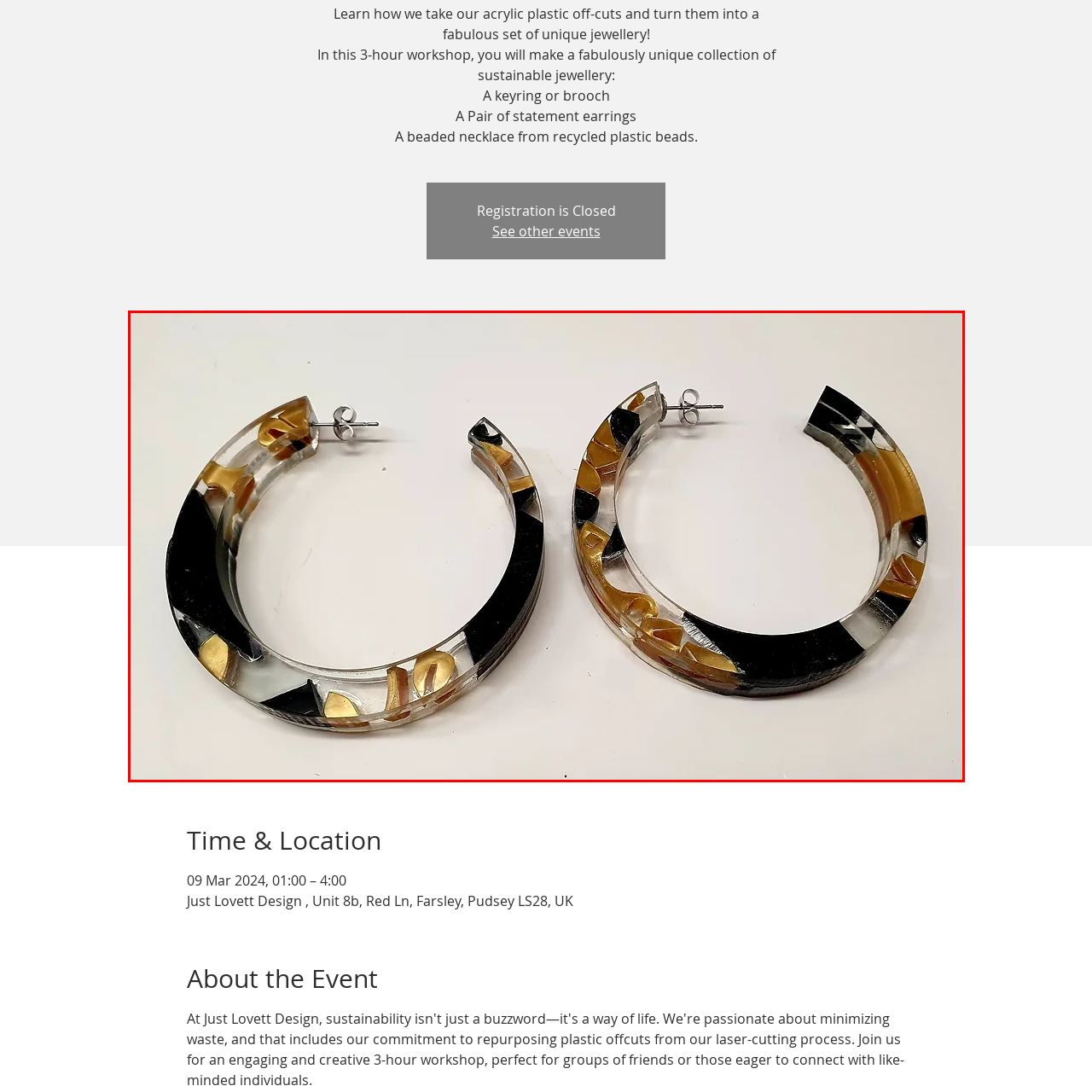Observe the image area highlighted by the pink border and answer the ensuing question in detail, using the visual cues: 
What colors are featured in the earrings' design?

The caption describes the earrings as having a vibrant design that incorporates shades of clear, black, and gold hues, which are the colors featured in the earrings' design.